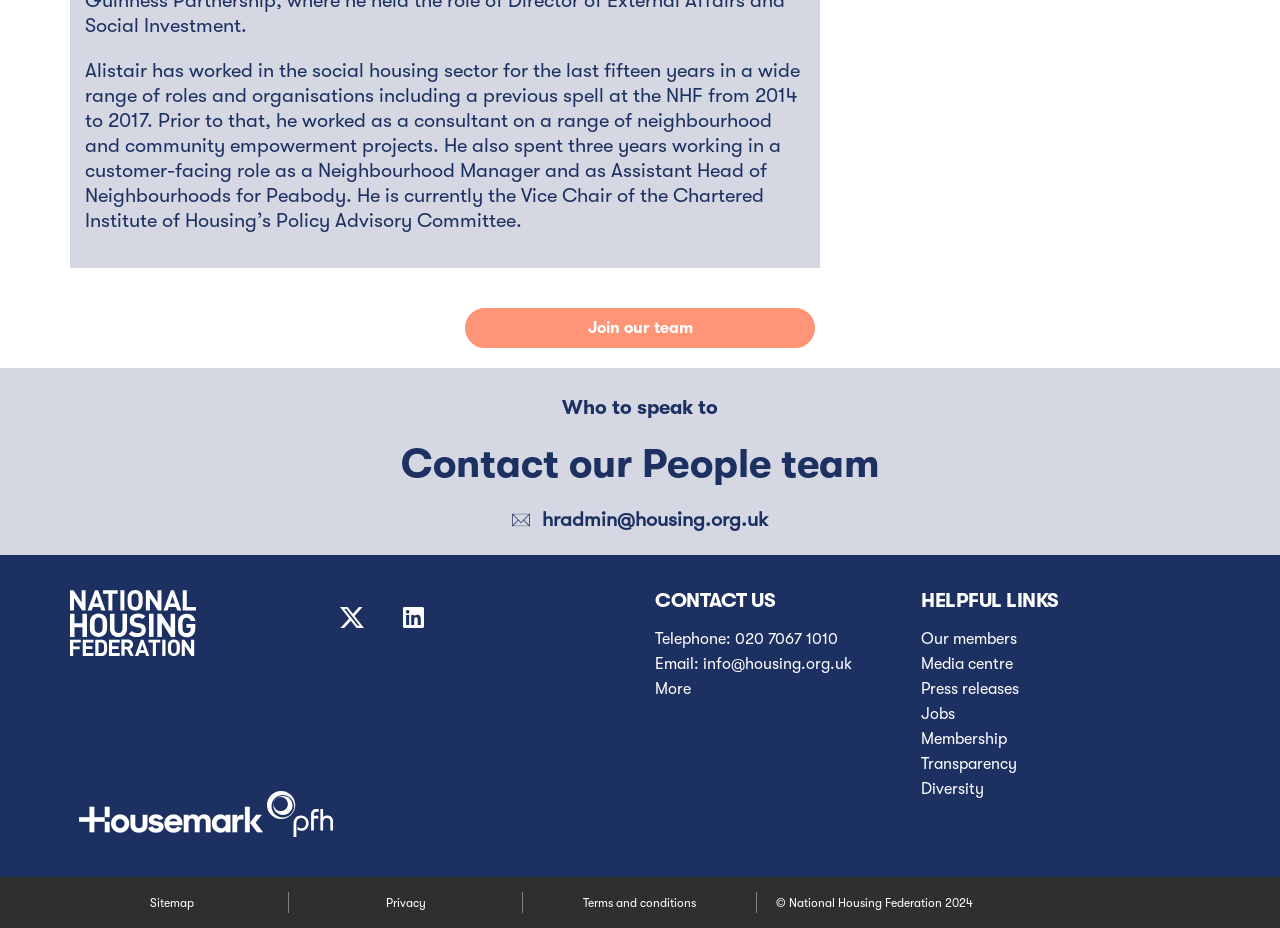Kindly determine the bounding box coordinates for the clickable area to achieve the given instruction: "Contact the People team via email".

[0.4, 0.548, 0.6, 0.573]